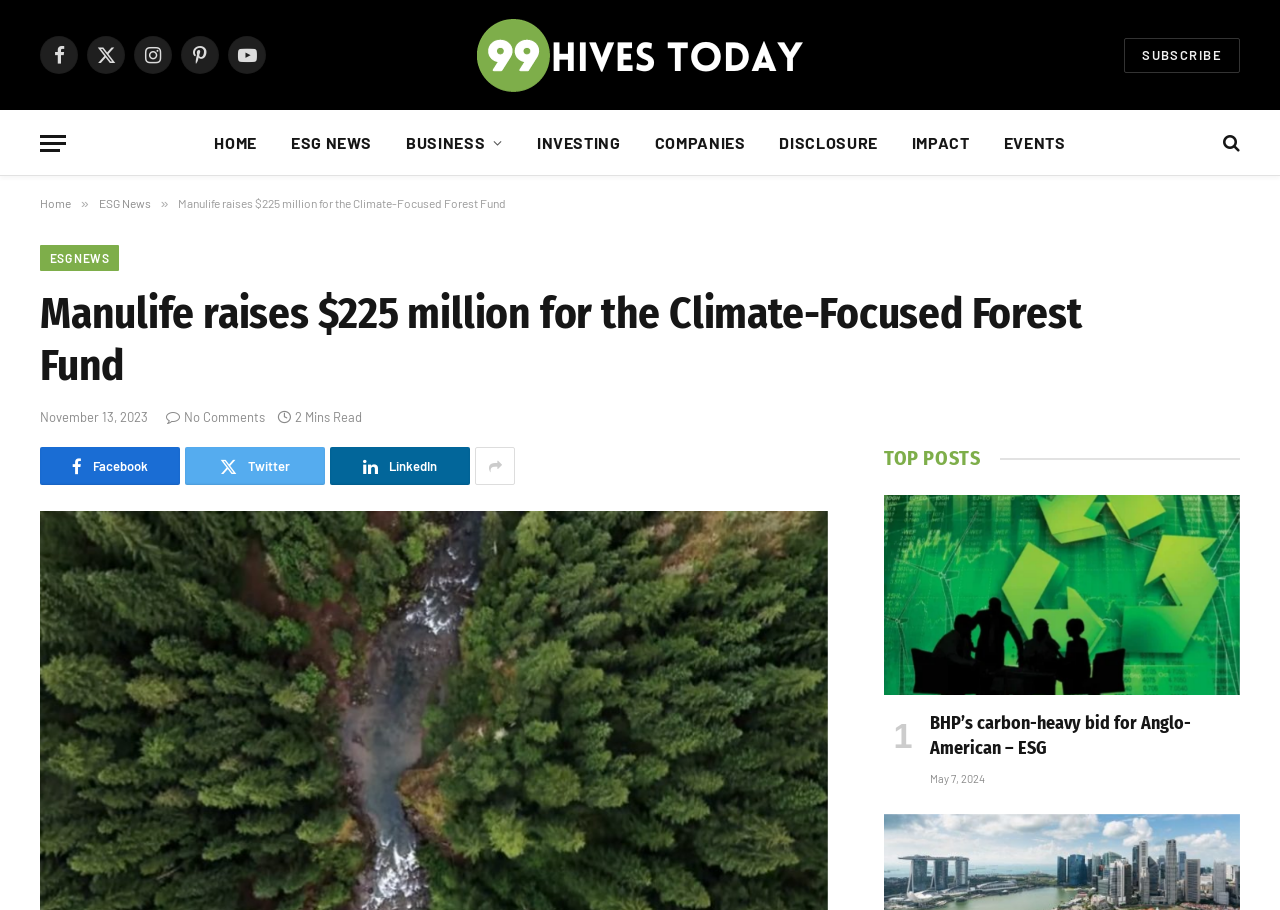Could you locate the bounding box coordinates for the section that should be clicked to accomplish this task: "Read ESG News".

[0.214, 0.122, 0.304, 0.192]